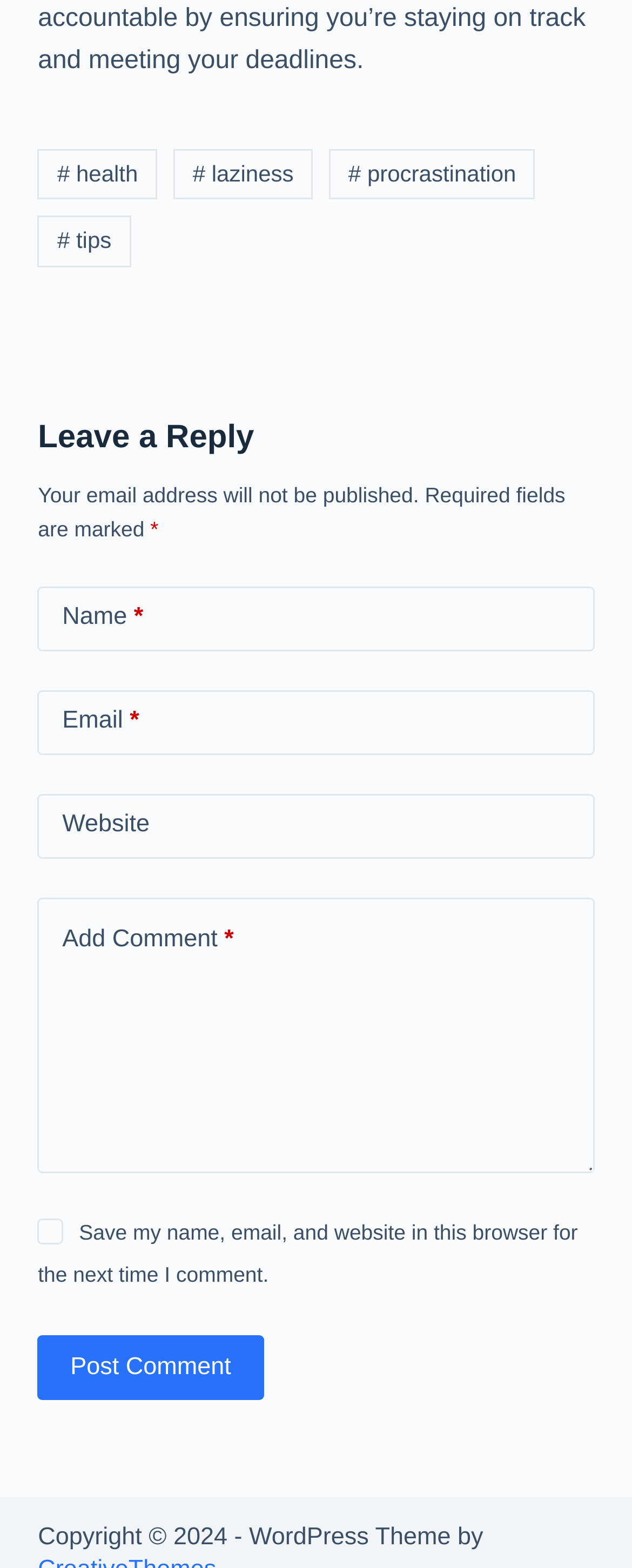Find the bounding box coordinates of the clickable area required to complete the following action: "Enter your name".

[0.06, 0.374, 0.94, 0.415]